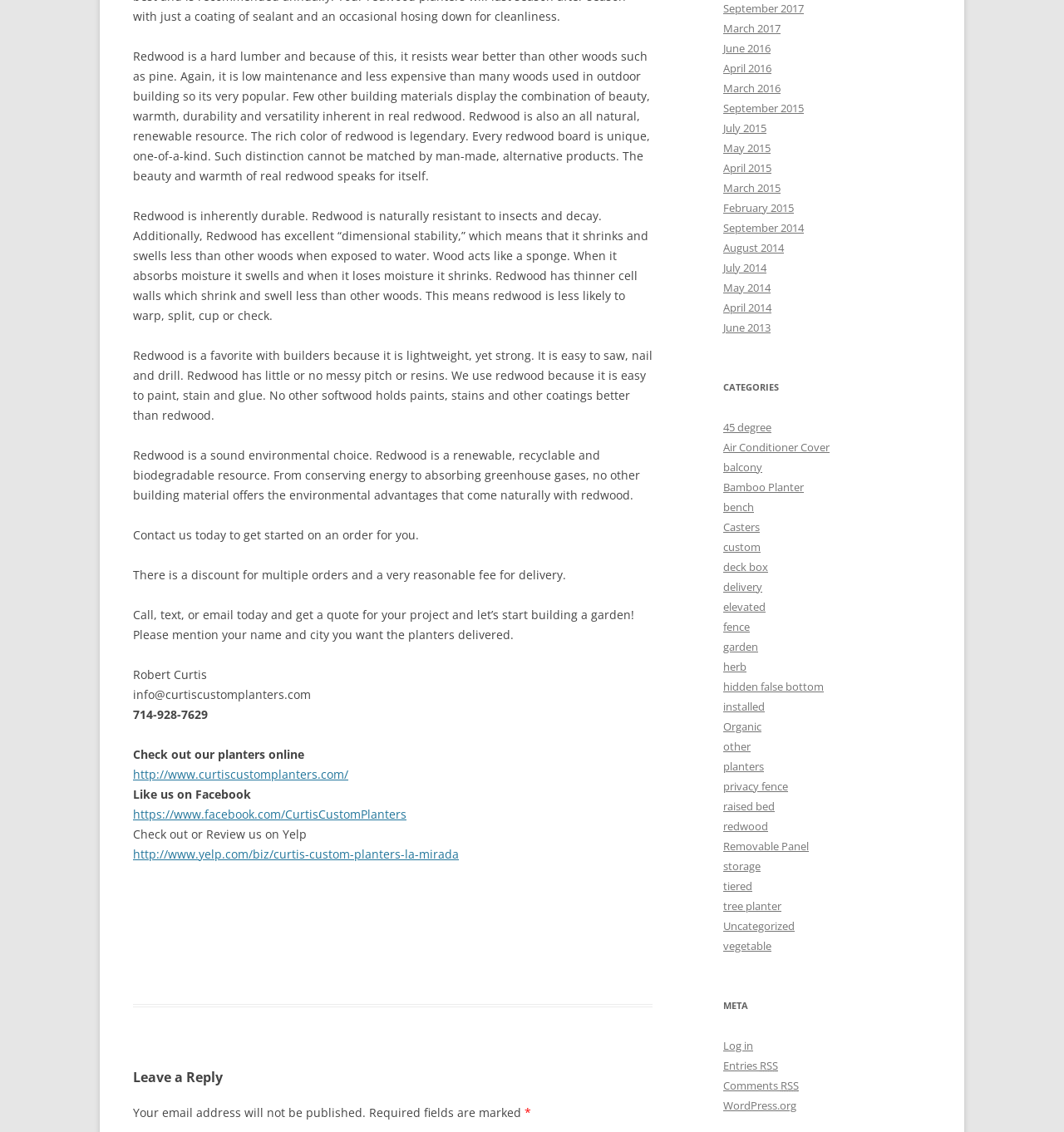Determine the bounding box coordinates of the clickable area required to perform the following instruction: "Like us on Facebook". The coordinates should be represented as four float numbers between 0 and 1: [left, top, right, bottom].

[0.125, 0.694, 0.236, 0.708]